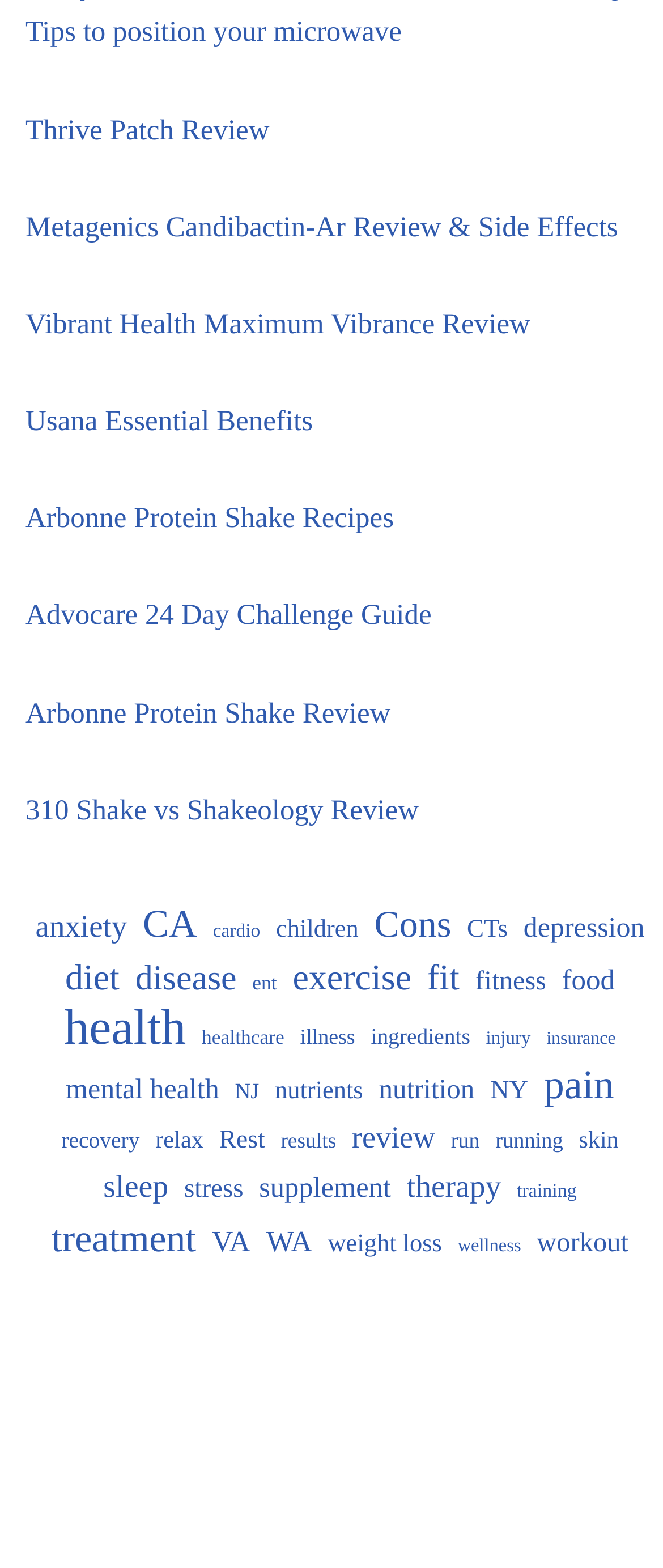Specify the bounding box coordinates of the element's area that should be clicked to execute the given instruction: "Learn about weight loss". The coordinates should be four float numbers between 0 and 1, i.e., [left, top, right, bottom].

[0.494, 0.78, 0.667, 0.809]